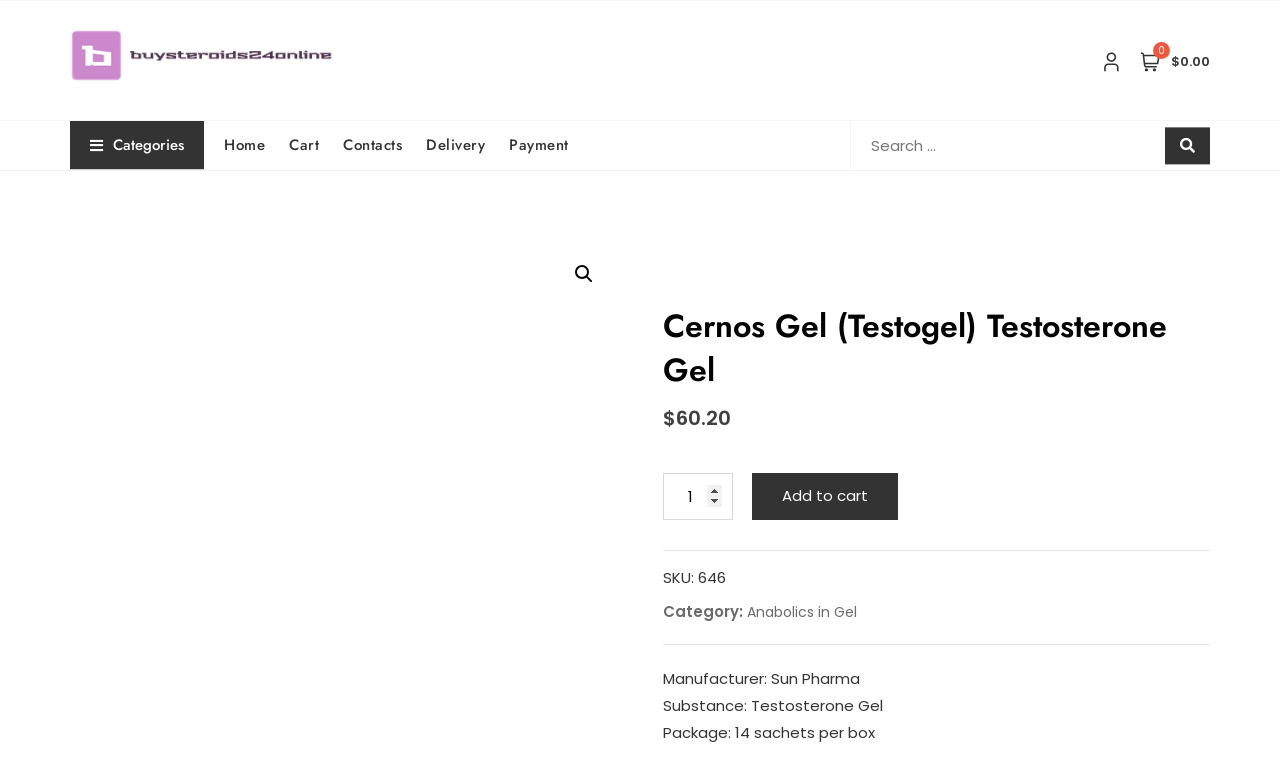Extract the bounding box for the UI element that matches this description: "Add to cart".

[0.587, 0.614, 0.701, 0.675]